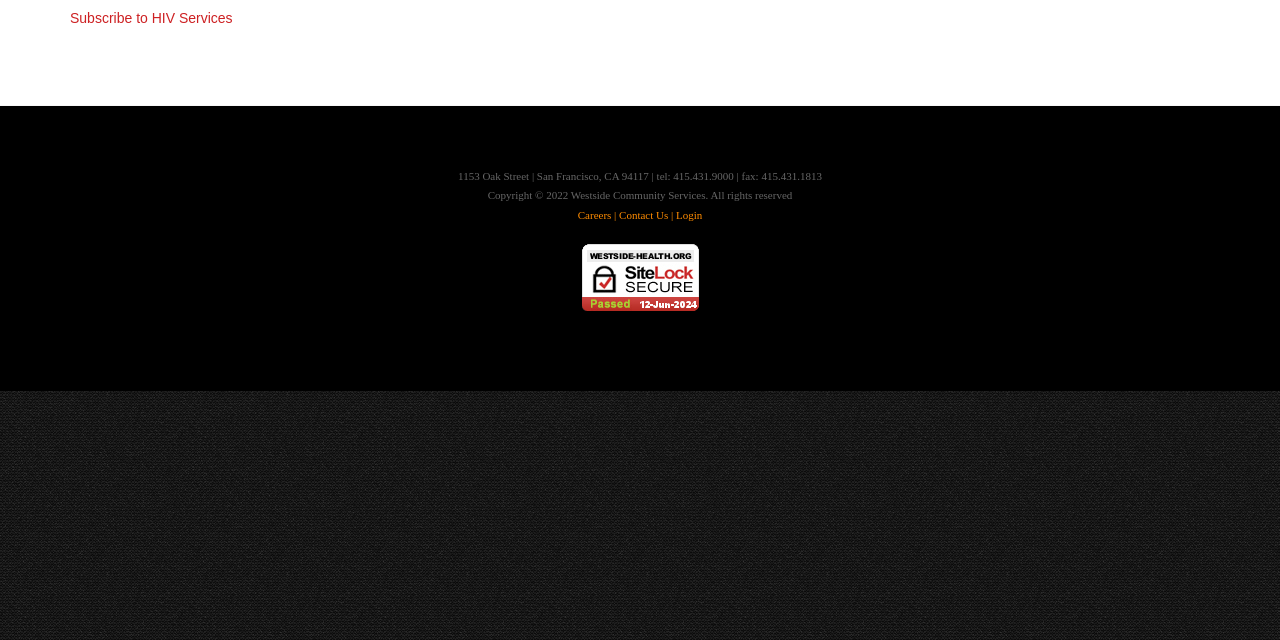Based on the element description: "Subscribe to HIV Services", identify the bounding box coordinates for this UI element. The coordinates must be four float numbers between 0 and 1, listed as [left, top, right, bottom].

[0.055, 0.016, 0.182, 0.041]